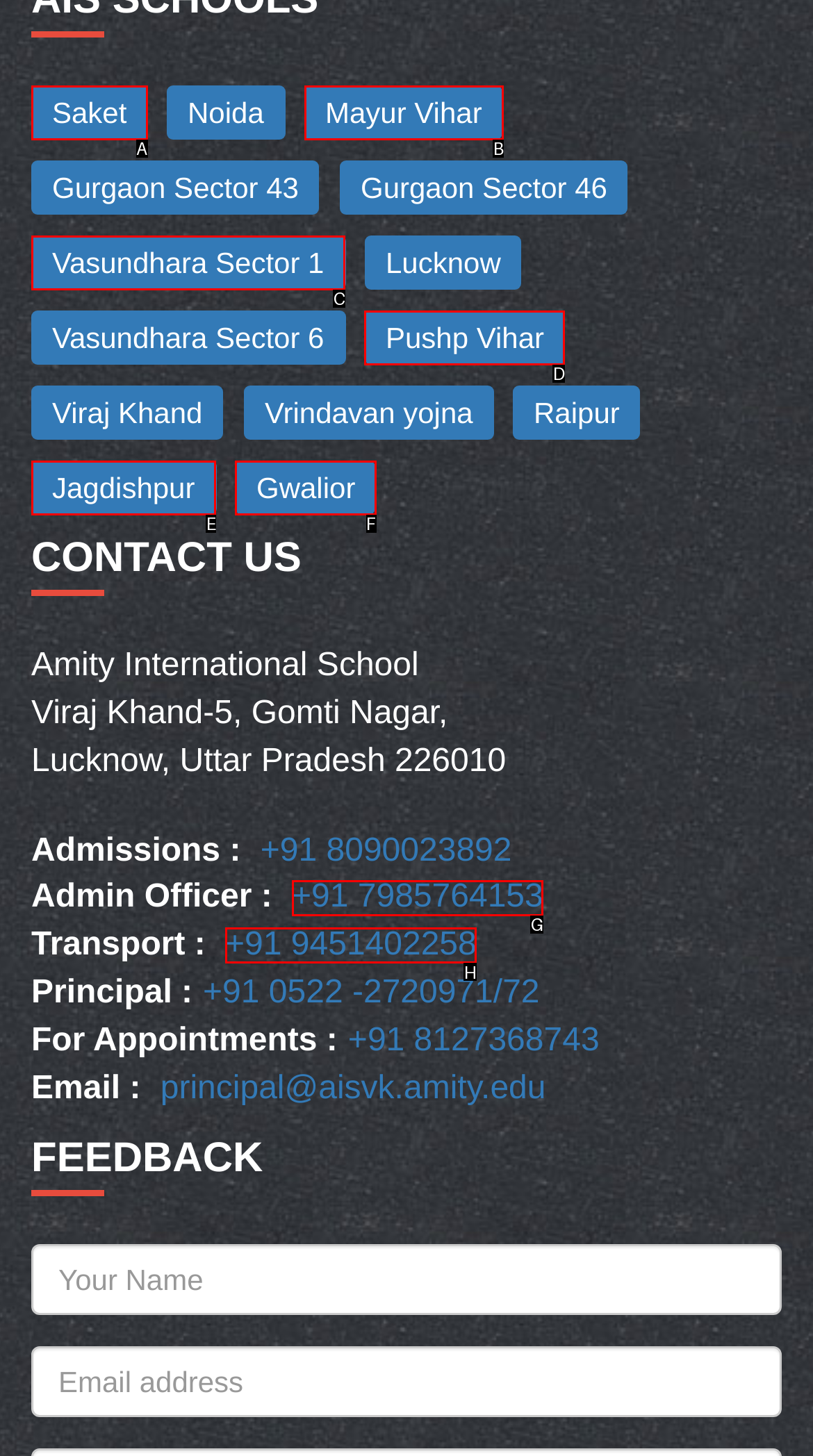Choose the letter that best represents the description: 4. Provide the letter as your response.

None